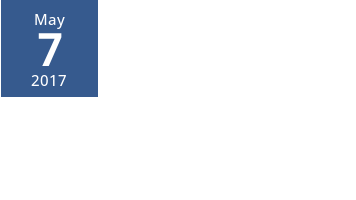What is the color of the background? Examine the screenshot and reply using just one word or a brief phrase.

Dark blue